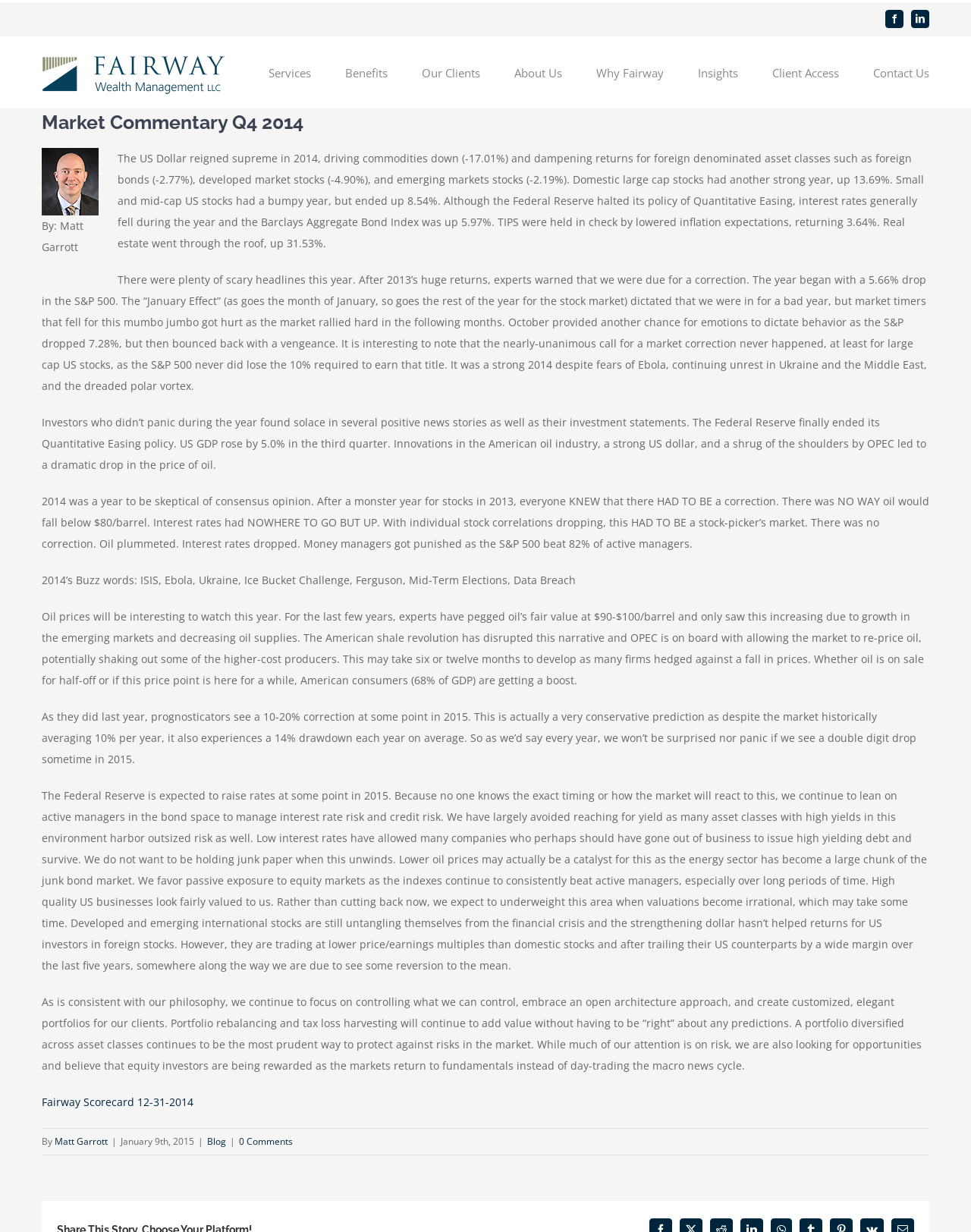Given the description "alt="Fairway Wealth Management, LLC Logo"", determine the bounding box of the corresponding UI element.

[0.043, 0.045, 0.233, 0.076]